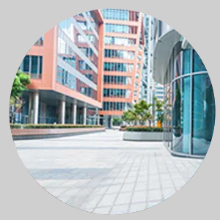What is the company's commitment reflected in the image?
Refer to the image and provide a one-word or short phrase answer.

Secure and efficient lifestyle